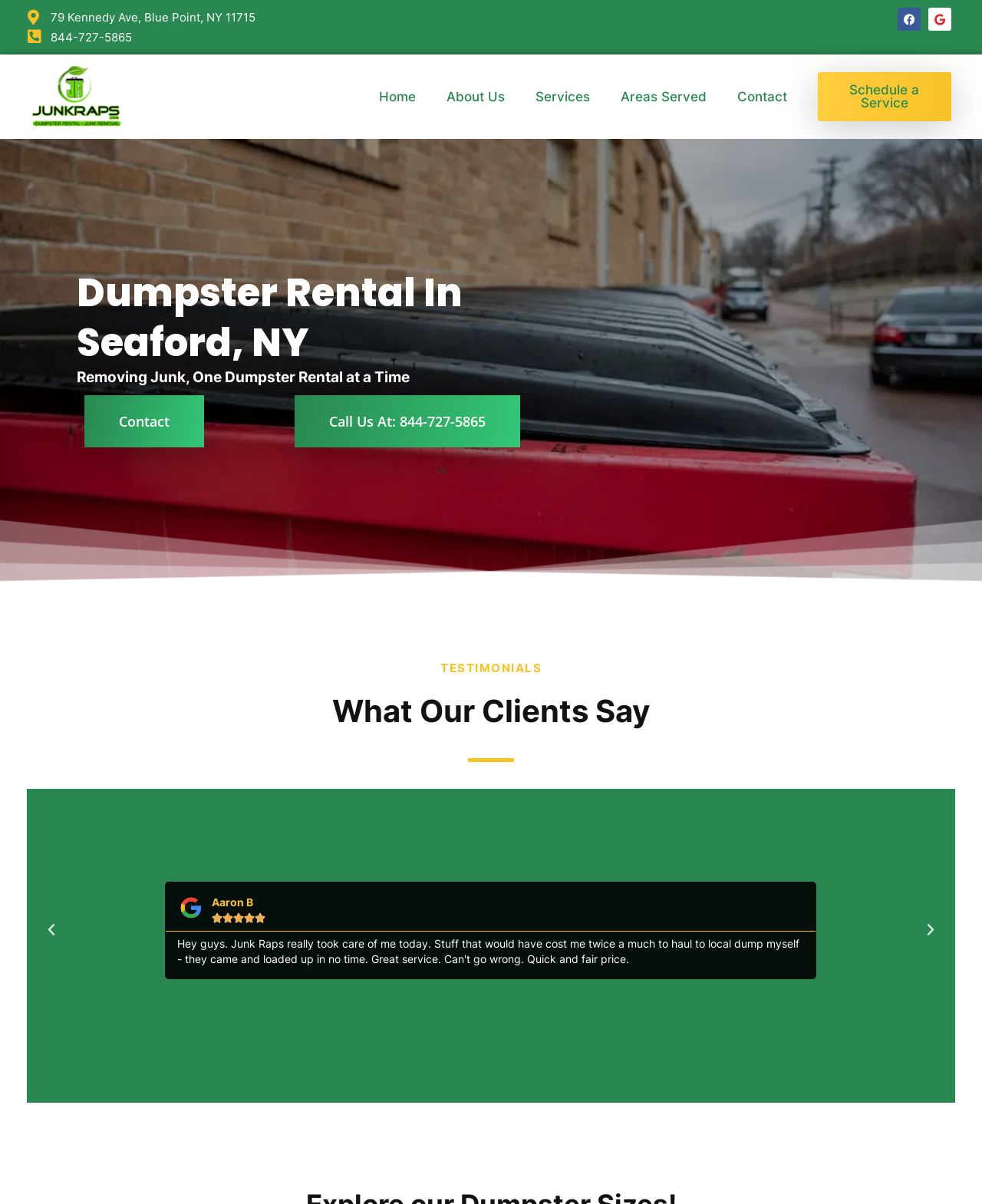Find the bounding box coordinates of the clickable element required to execute the following instruction: "Click on 'Why rent a Home if you can own and affordable house and lot?'". Provide the coordinates as four float numbers between 0 and 1, i.e., [left, top, right, bottom].

None